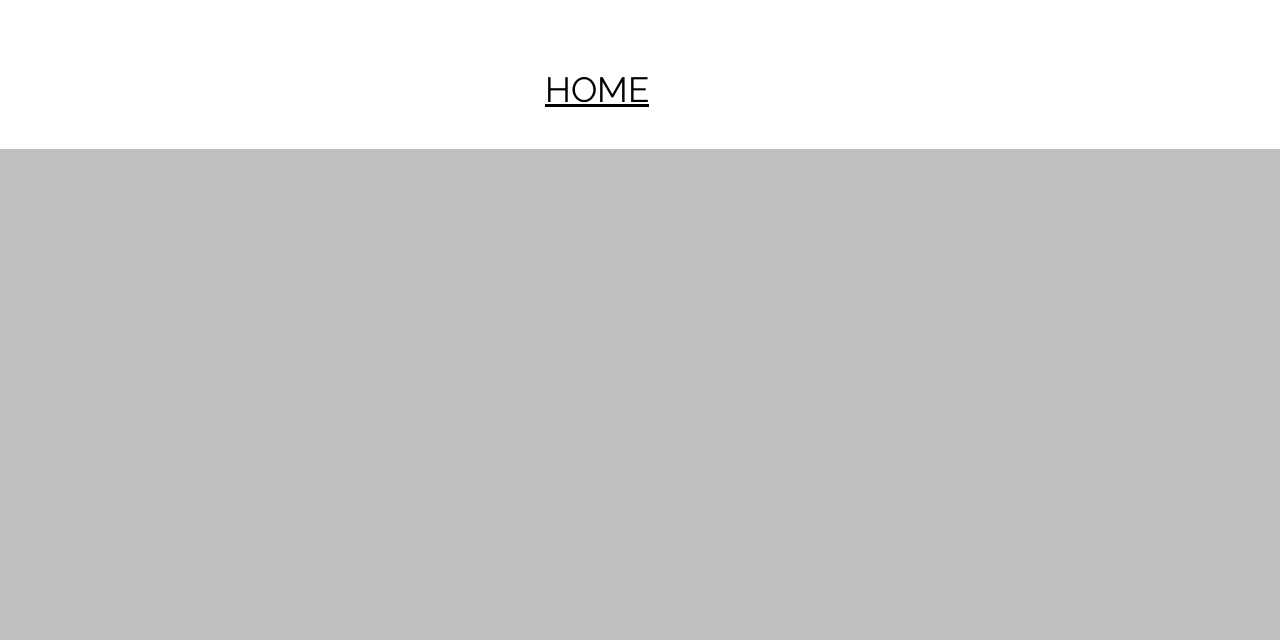Give the bounding box coordinates for the element described by: "HOME".

[0.426, 0.108, 0.507, 0.172]